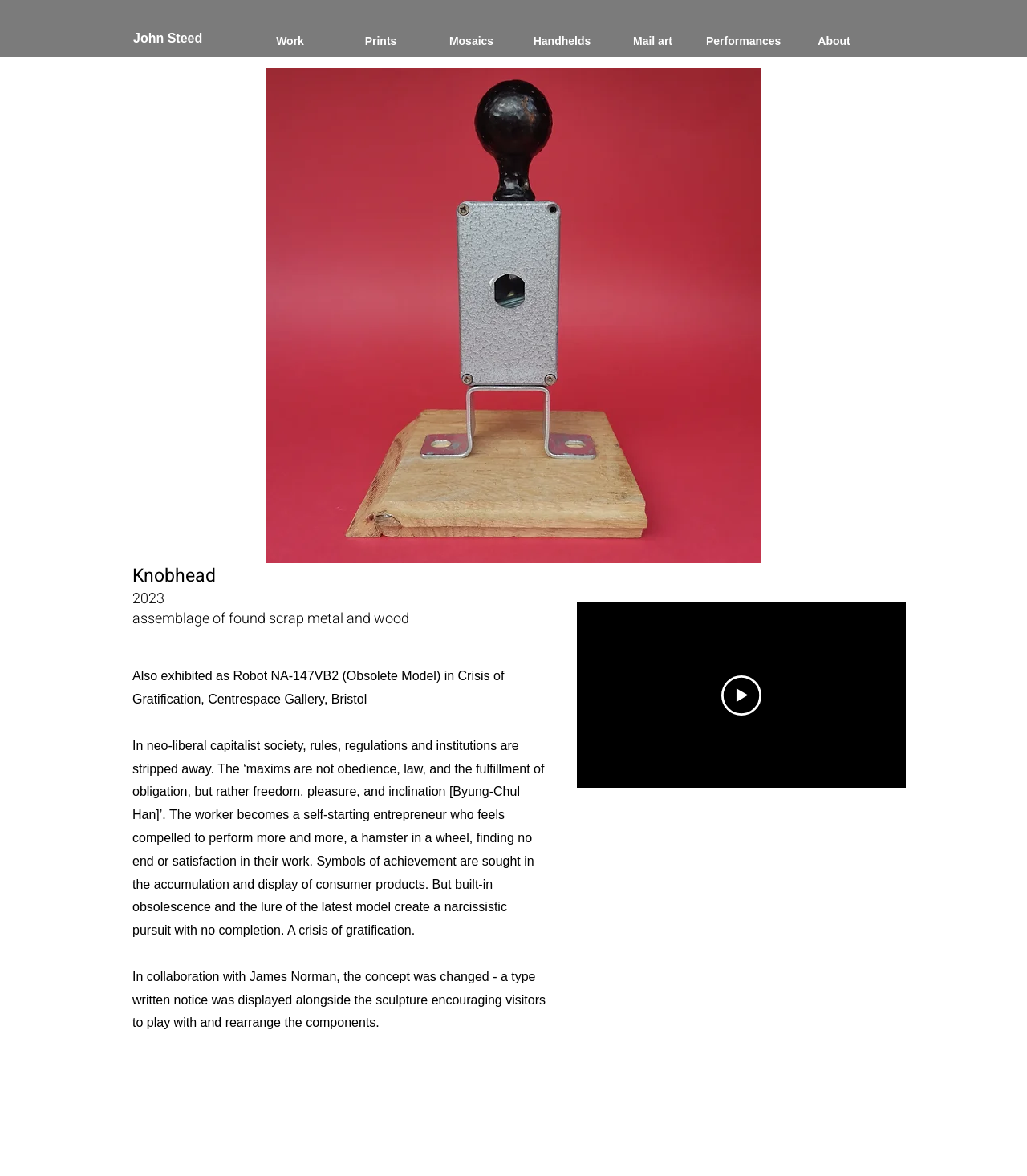Describe every aspect of the webpage in a detailed manner.

This webpage appears to be an artist's portfolio or a showcase of their work. At the top left, there is a link to "John Steed" and a navigation menu labeled "Site" that spans most of the top of the page. The navigation menu contains several links, including "Work", "Prints", "Mosaics", "Handhelds", "Mail art", "Performances", and "About".

Below the navigation menu, there is a slide show gallery that takes up most of the page. The gallery has two buttons, one on the left and one on the right, which are likely used to navigate through the slides. Within the gallery, there is a button labeled "Knobhead" that has a popup menu. The button is accompanied by an image of "Knobhead", which is an assemblage of found scrap metal and wood.

To the right of the image, there is a text "1/8" indicating that this is the first of eight slides. Above the gallery, there are three headings: "Knobhead", "2023", and "assemblage of found scrap metal and wood". Below the gallery, there are three paragraphs of text that describe the artwork and its concept. The text discusses the themes of neoliberal capitalist society, the crisis of gratification, and the collaboration with James Norman.

On the right side of the page, there is a canvas and a video element, which are likely related to the artwork being showcased. There is also a "Play video" button with an accompanying image. Overall, the webpage is dedicated to showcasing the artist's work, "Knobhead", and providing context and description about the artwork.